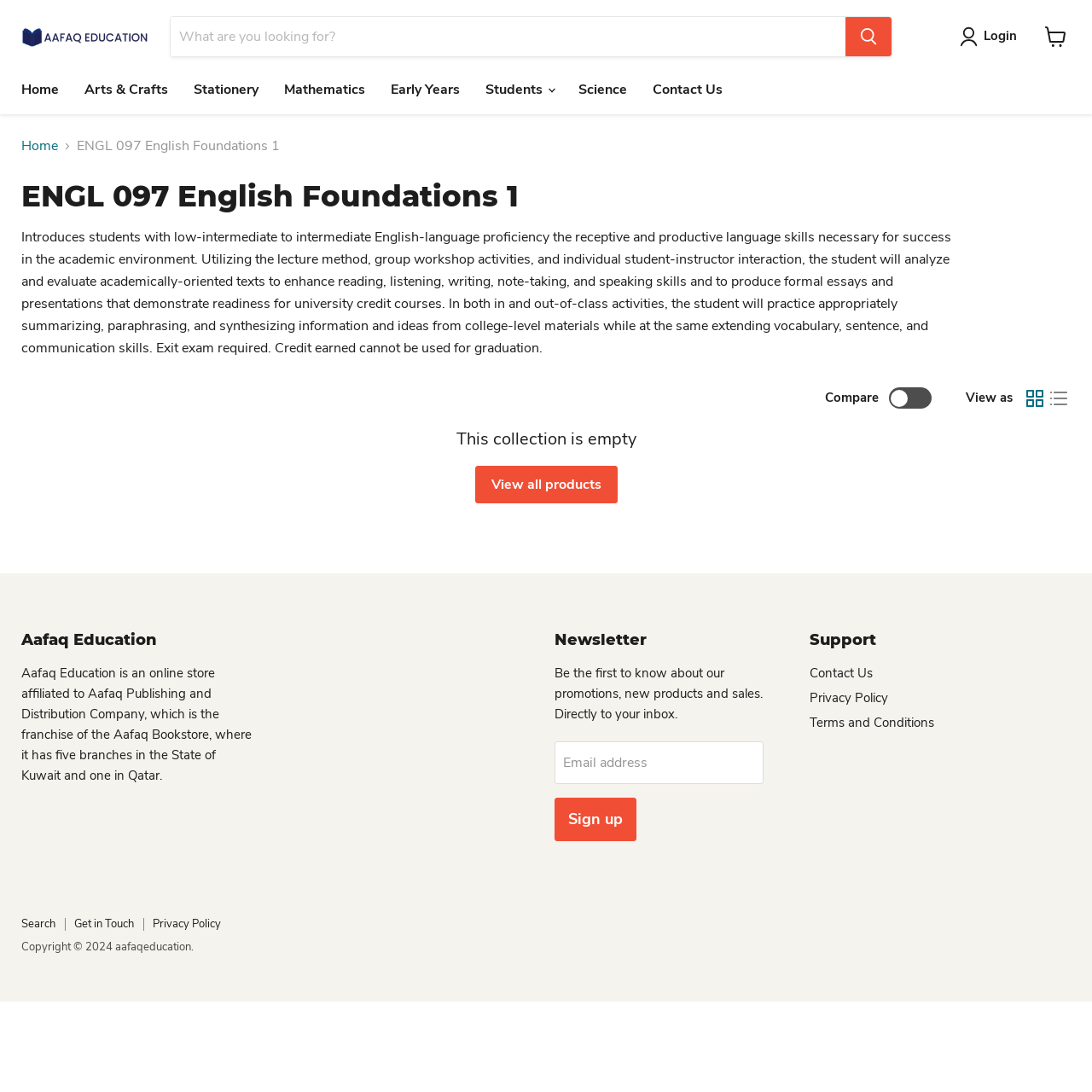What is the purpose of the course?
Using the image, respond with a single word or phrase.

To enhance reading, listening, writing, note-taking, and speaking skills